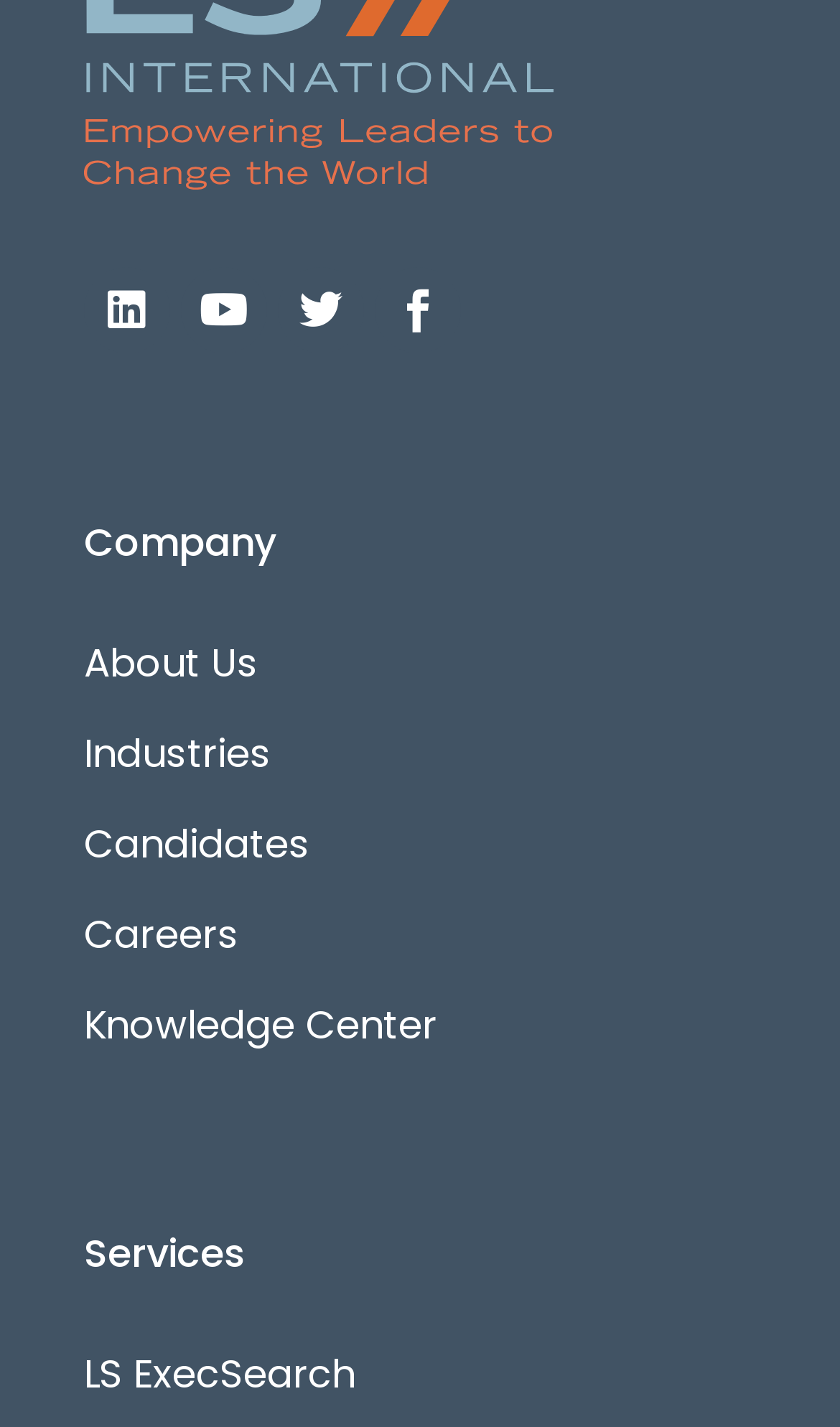How many main sections are on the webpage?
Please use the image to provide a one-word or short phrase answer.

2